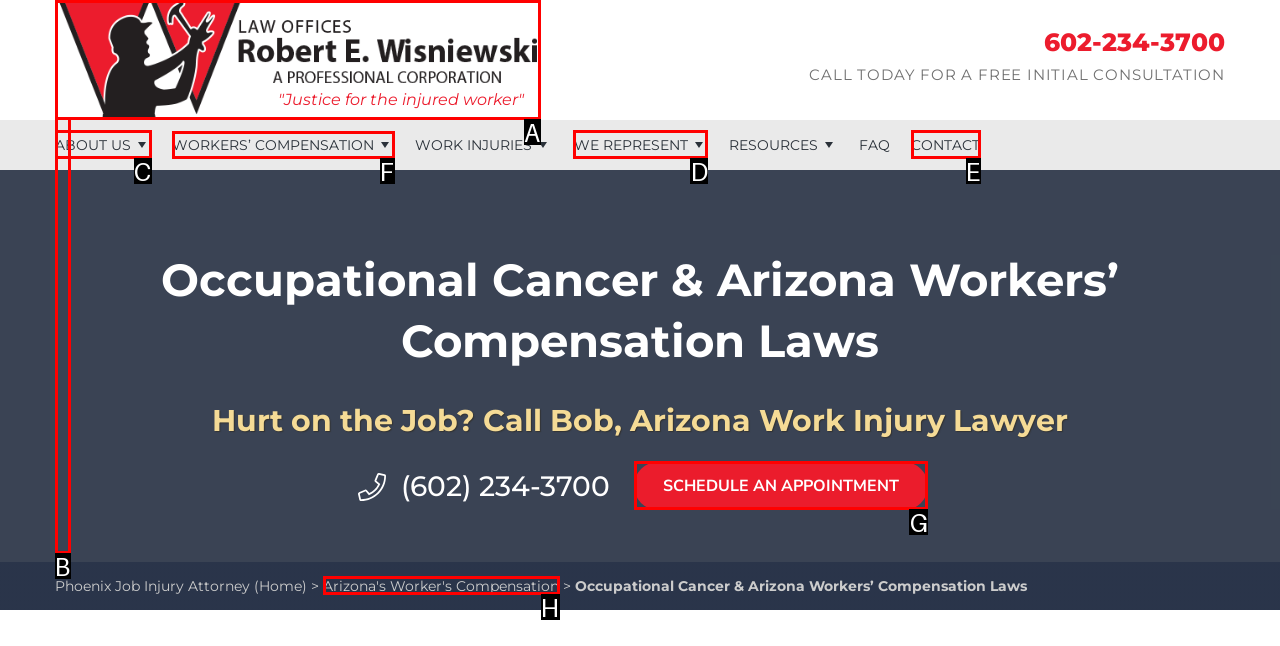Indicate which lettered UI element to click to fulfill the following task: Navigate to the 'WORKERS’ COMPENSATION' page
Provide the letter of the correct option.

F